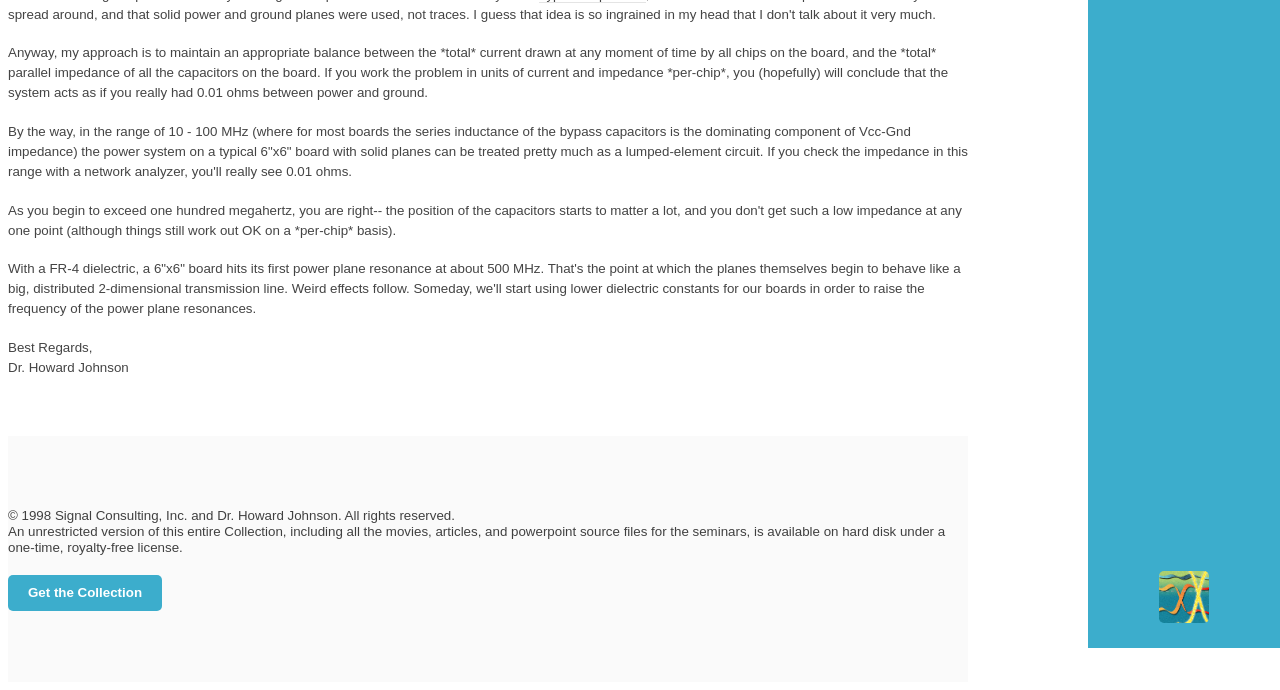Find the bounding box of the UI element described as follows: "Awards & Recognition".

None